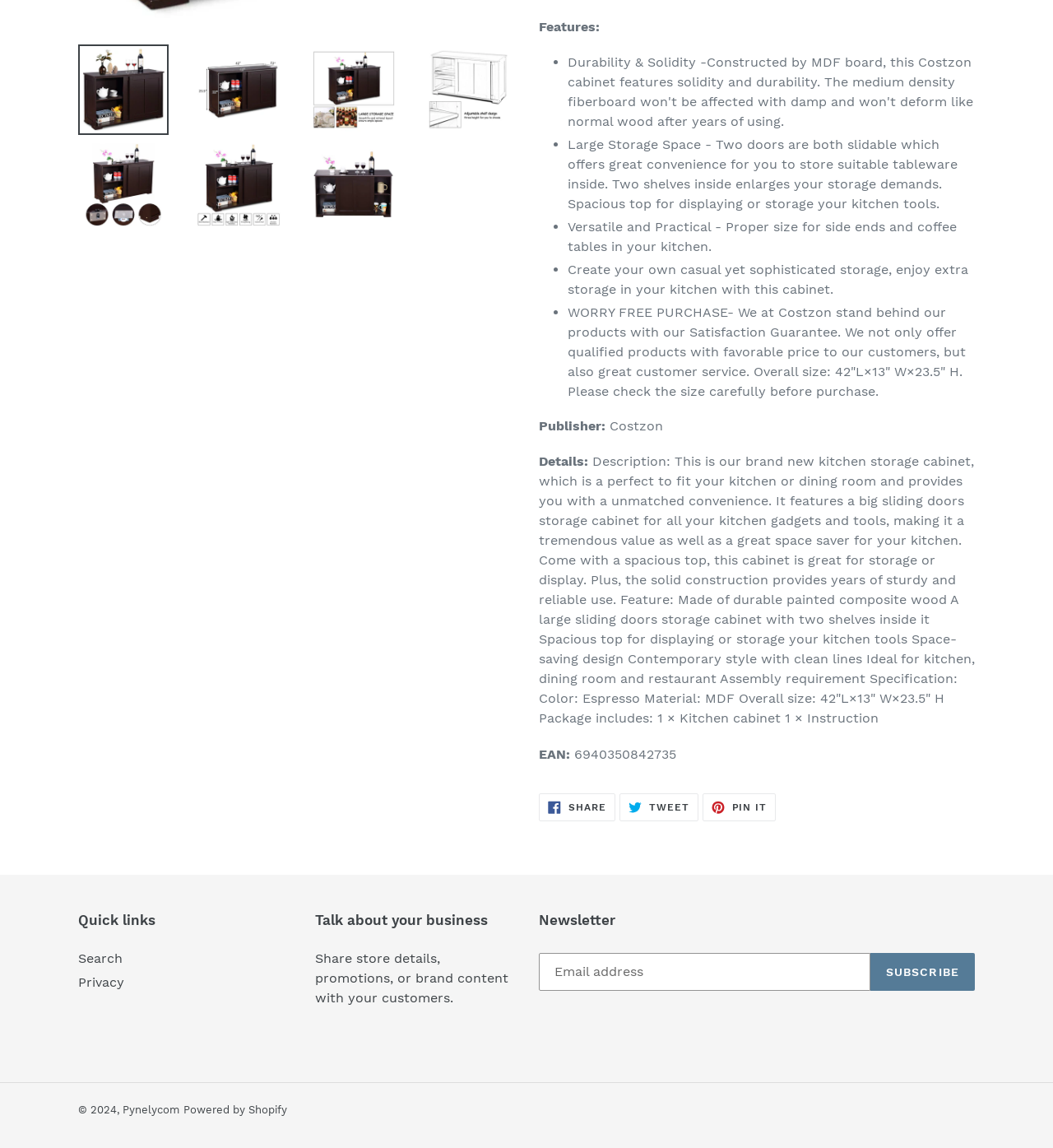For the following element description, predict the bounding box coordinates in the format (top-left x, top-left y, bottom-right x, bottom-right y). All values should be floating point numbers between 0 and 1. Description: Powered by Shopify

[0.174, 0.961, 0.273, 0.972]